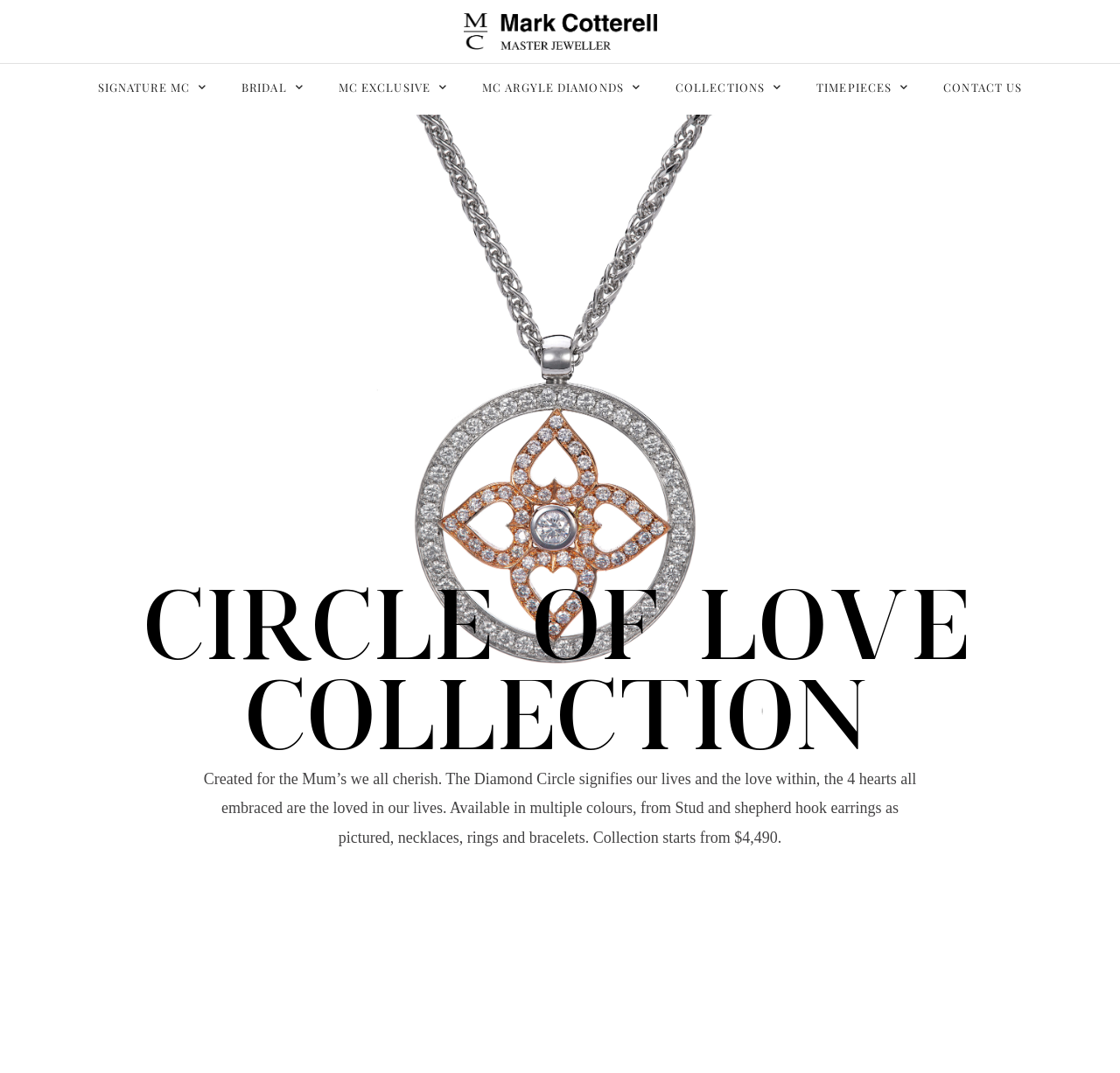Given the element description "MC Argyle Diamonds" in the screenshot, predict the bounding box coordinates of that UI element.

[0.415, 0.063, 0.587, 0.1]